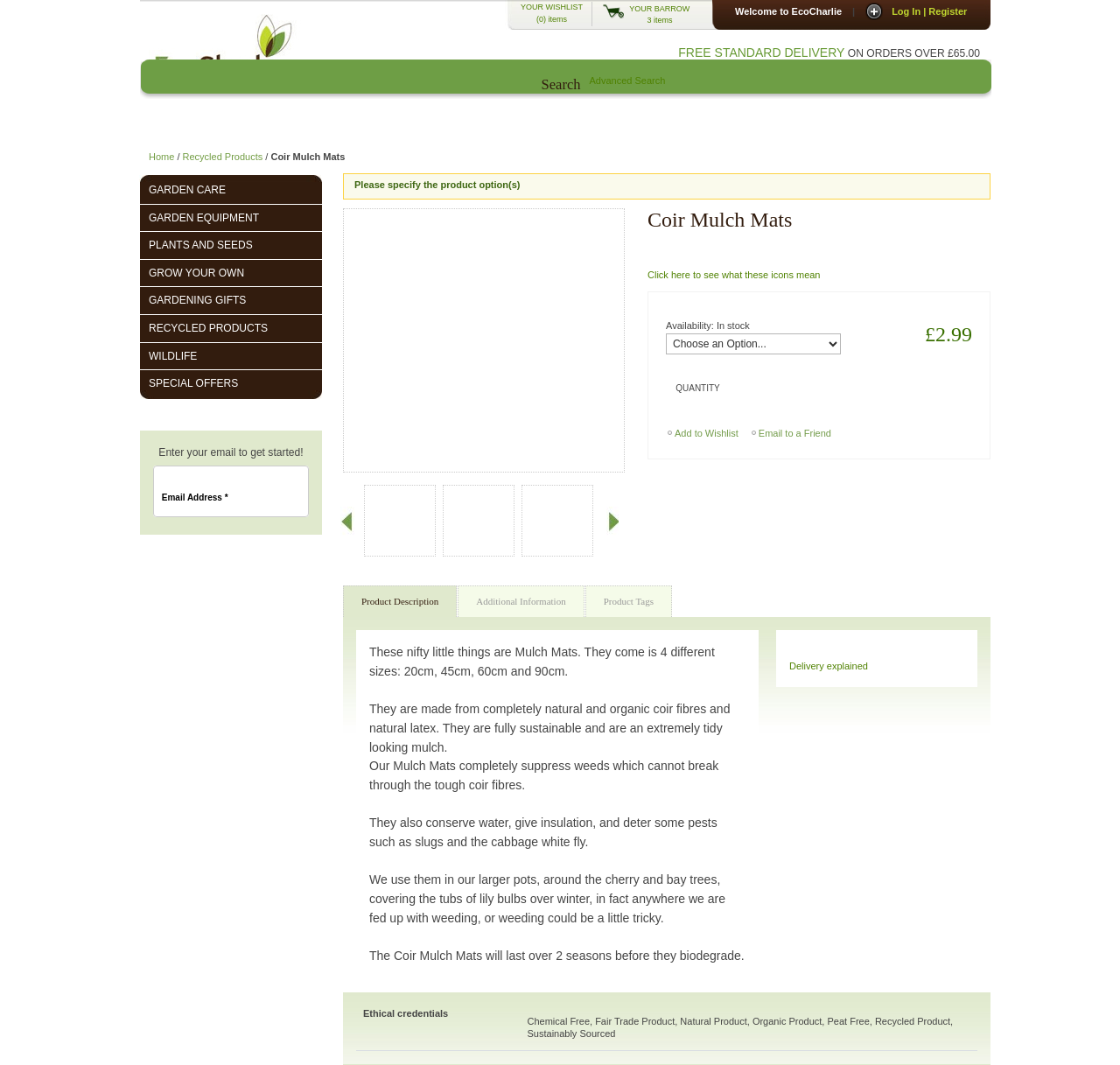What is the price of Coir Mulch Mats?
Examine the image and provide an in-depth answer to the question.

I found the price of Coir Mulch Mats by looking at the product information section, where it says '£2.99' next to the 'Availability:' label.